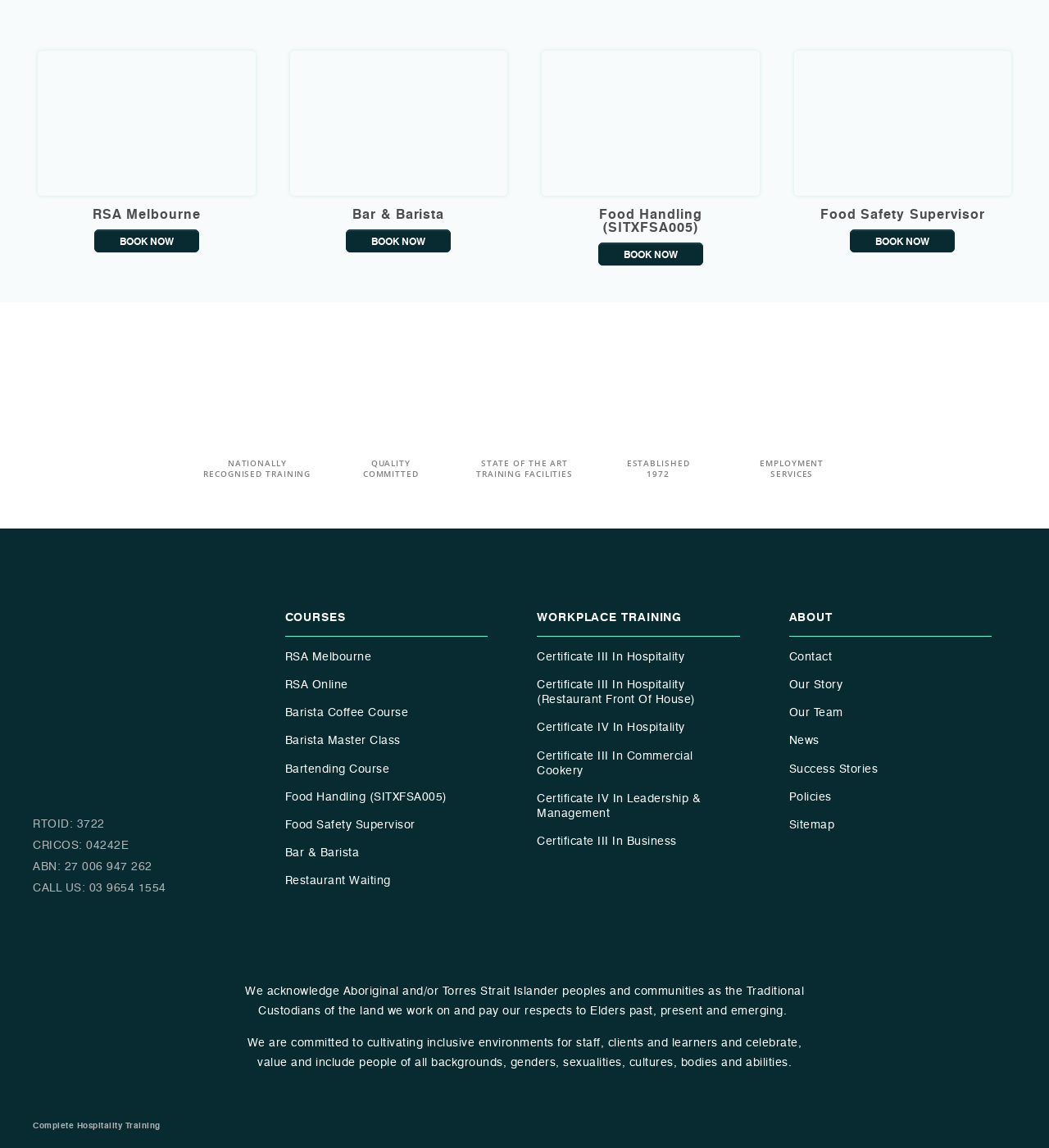Please specify the bounding box coordinates for the clickable region that will help you carry out the instruction: "Click on 'Business Lawyers'".

None